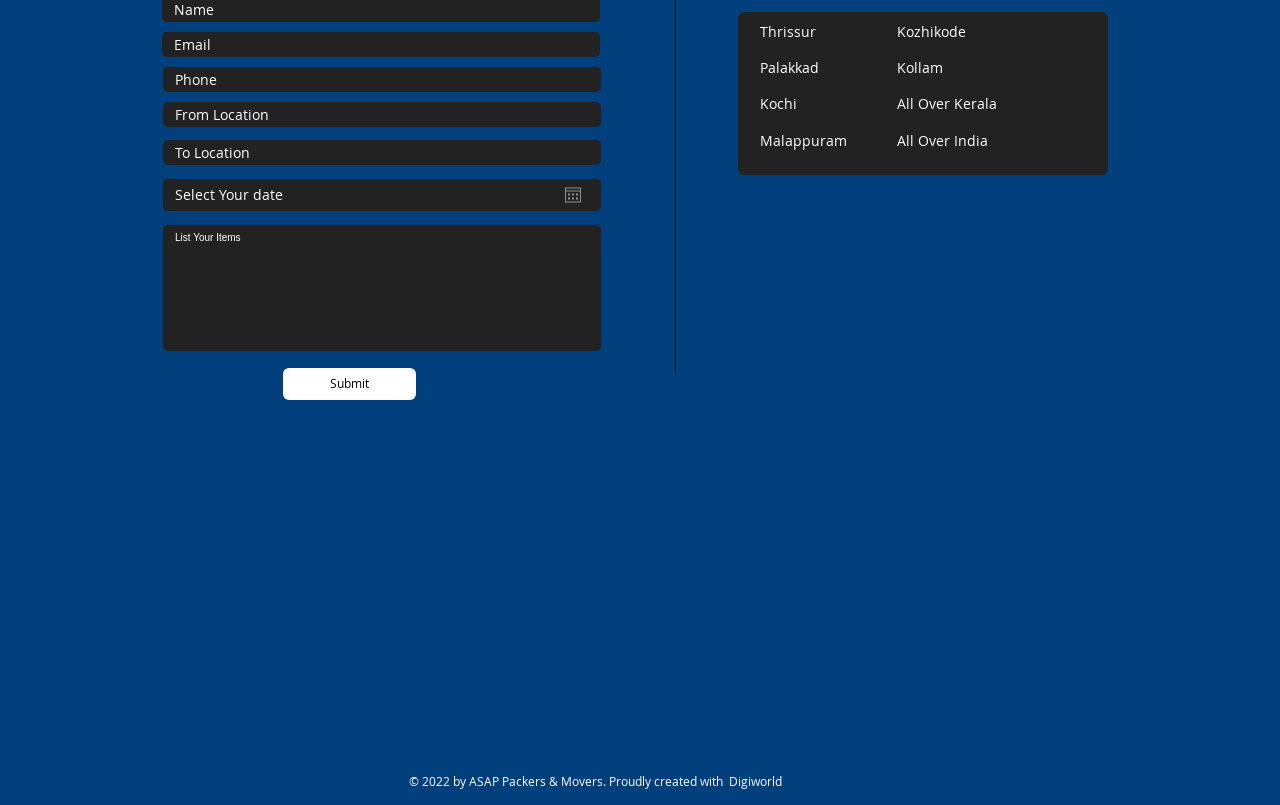Find the bounding box coordinates of the area to click in order to follow the instruction: "Submit".

[0.221, 0.457, 0.325, 0.496]